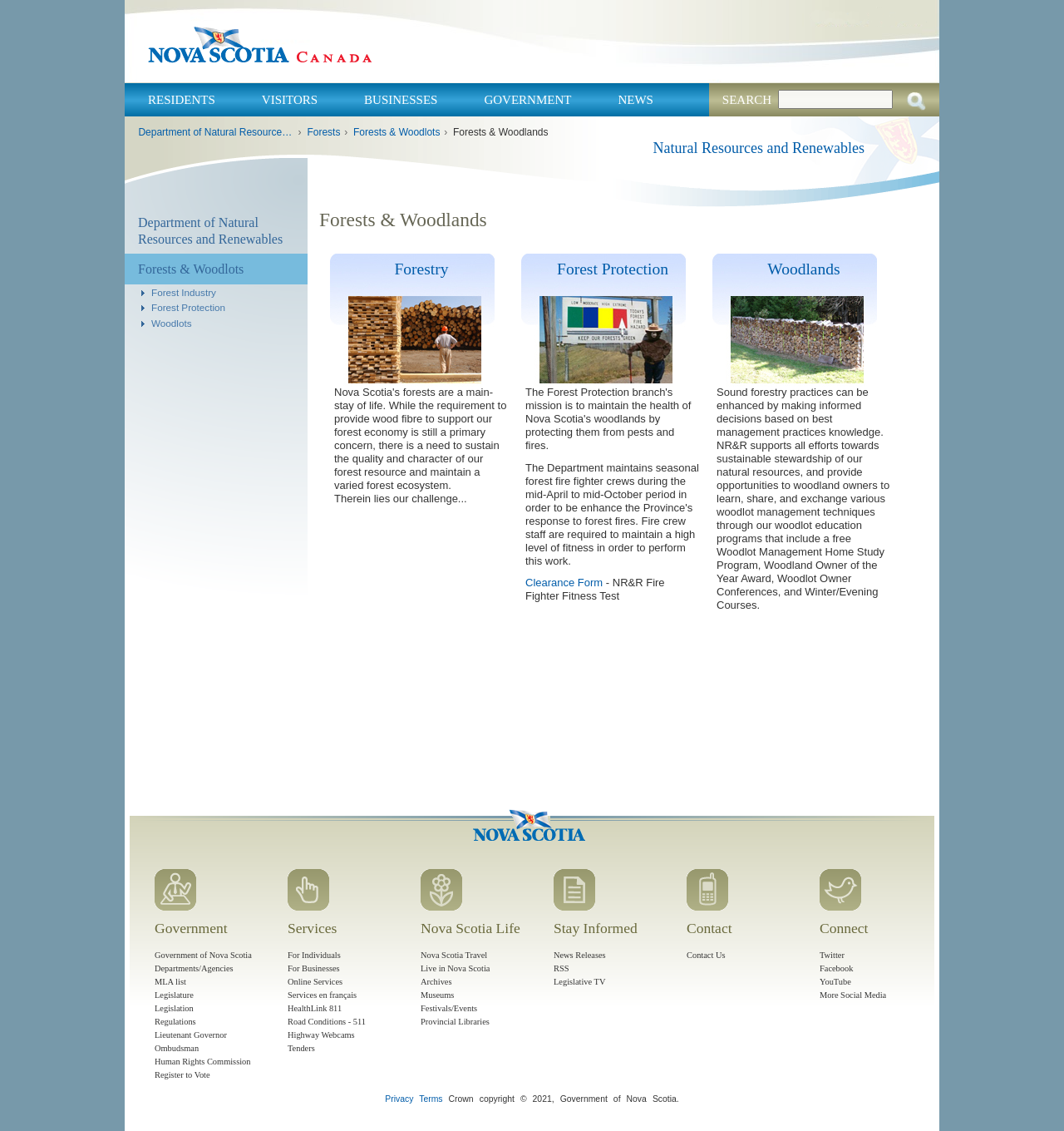Using a single word or phrase, answer the following question: 
What is the name of the award given to woodland owners?

Woodland Owner of the Year Award